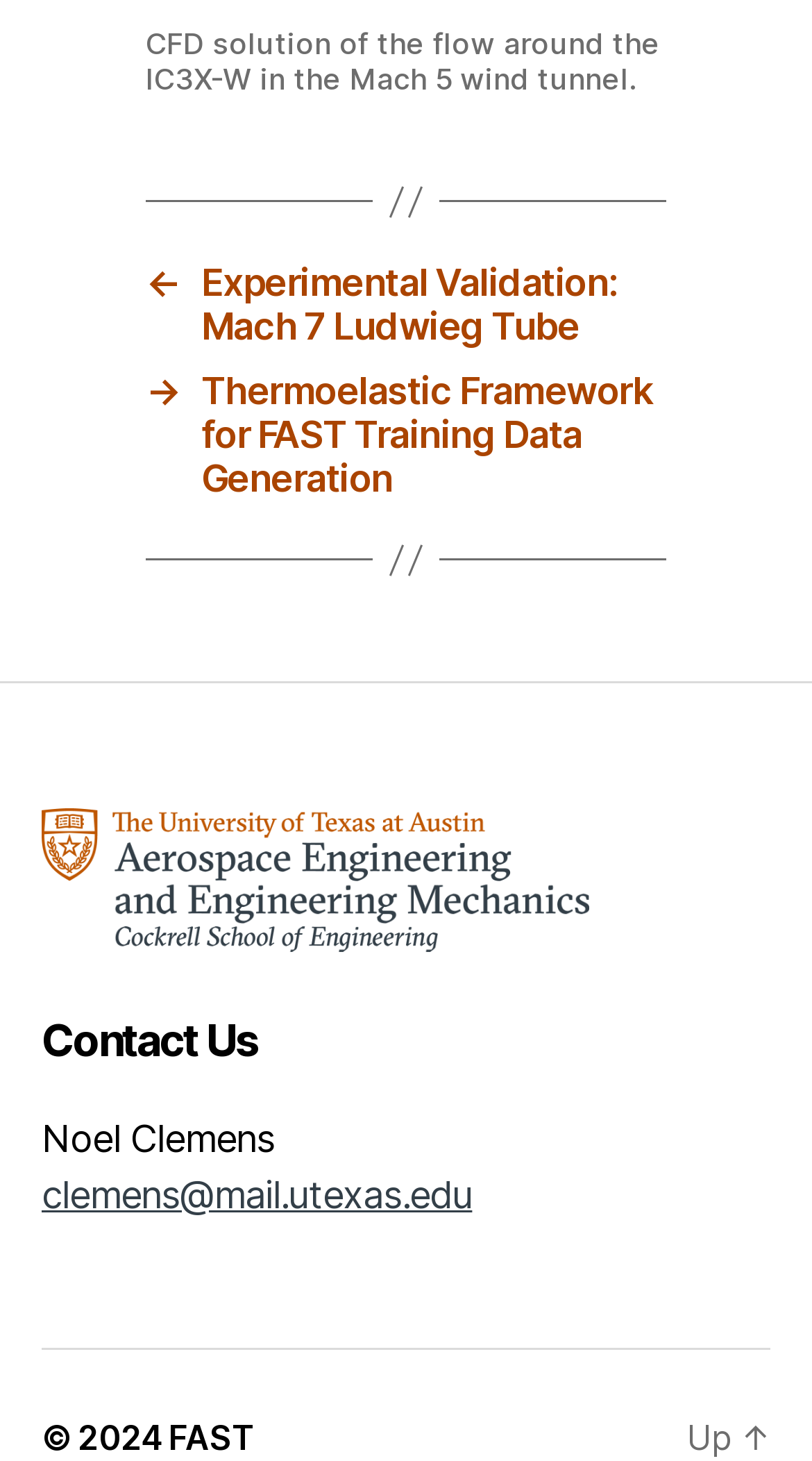By analyzing the image, answer the following question with a detailed response: What is the purpose of the 'Up' link?

The 'Up' link is likely used to navigate to the top of the webpage, based on its position at the bottom of the page and its text content.